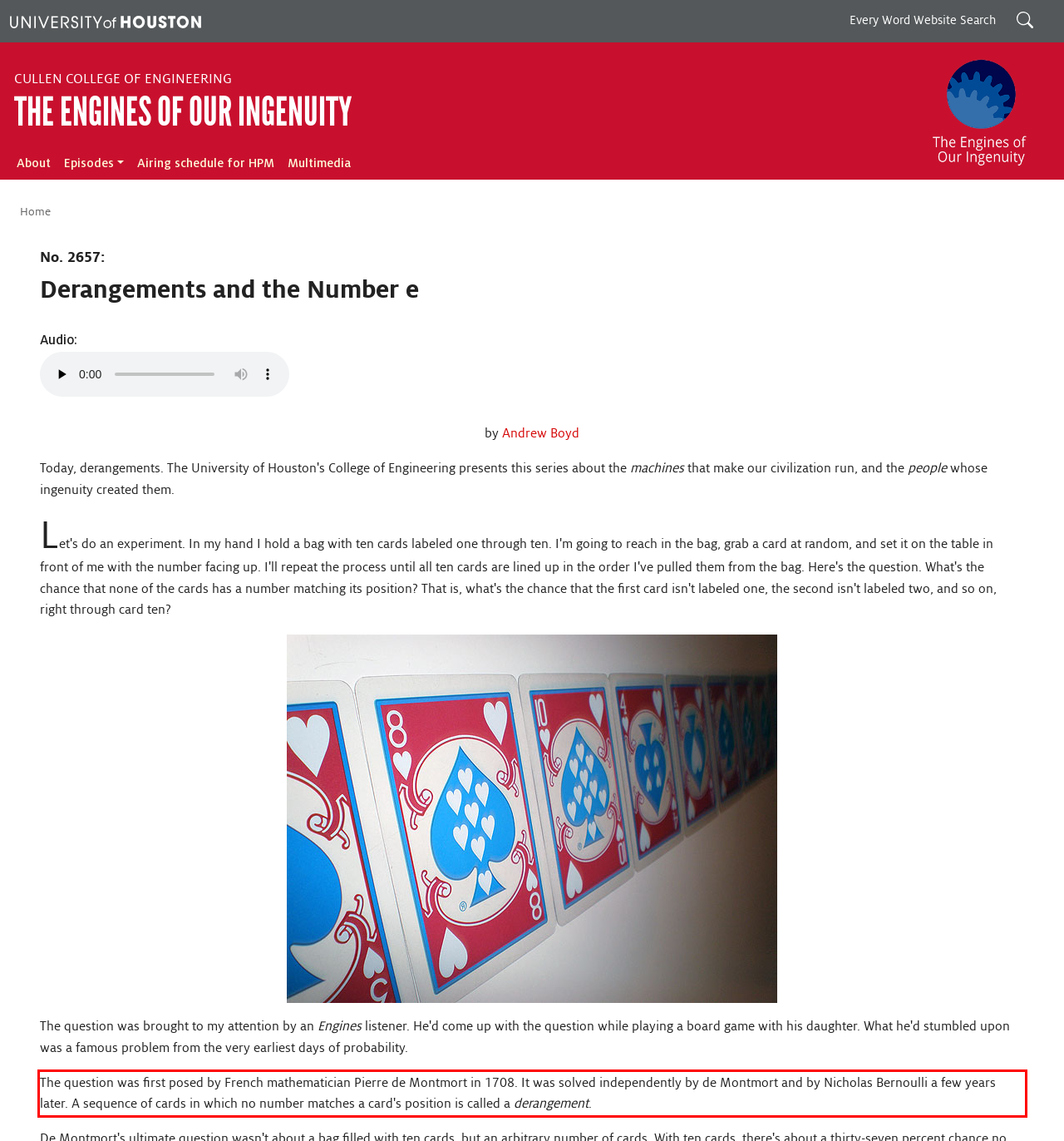Examine the screenshot of the webpage, locate the red bounding box, and perform OCR to extract the text contained within it.

The question was first posed by French mathematician Pierre de Montmort in 1708. It was solved independently by de Montmort and by Nicholas Bernoulli a few years later. A sequence of cards in which no number matches a card's position is called a derangement.